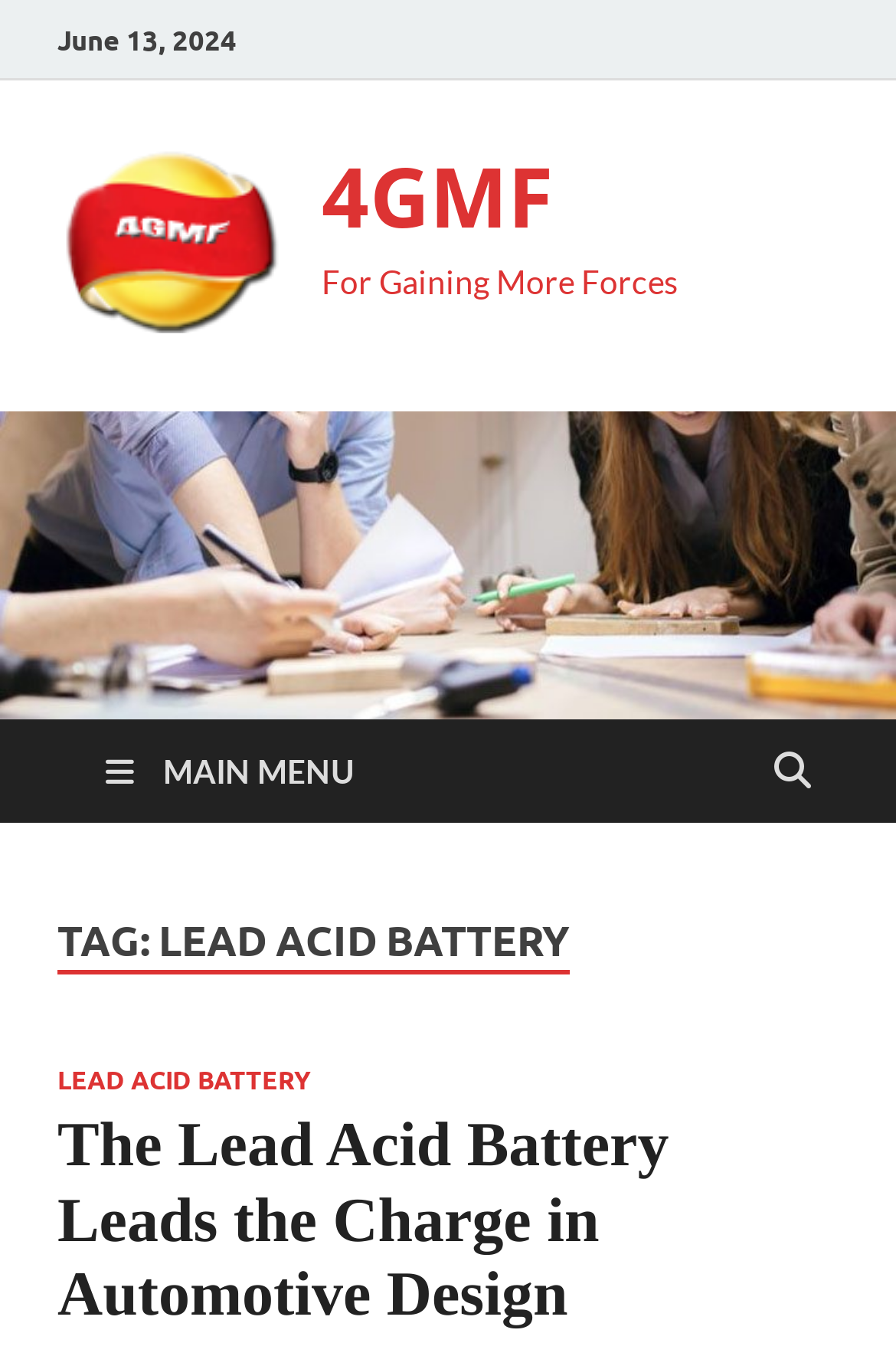Please study the image and answer the question comprehensively:
What is the date mentioned on the webpage?

I found the date 'June 13, 2024' on the webpage, which is located at the top section of the page, indicated by the StaticText element with bounding box coordinates [0.064, 0.016, 0.264, 0.042].